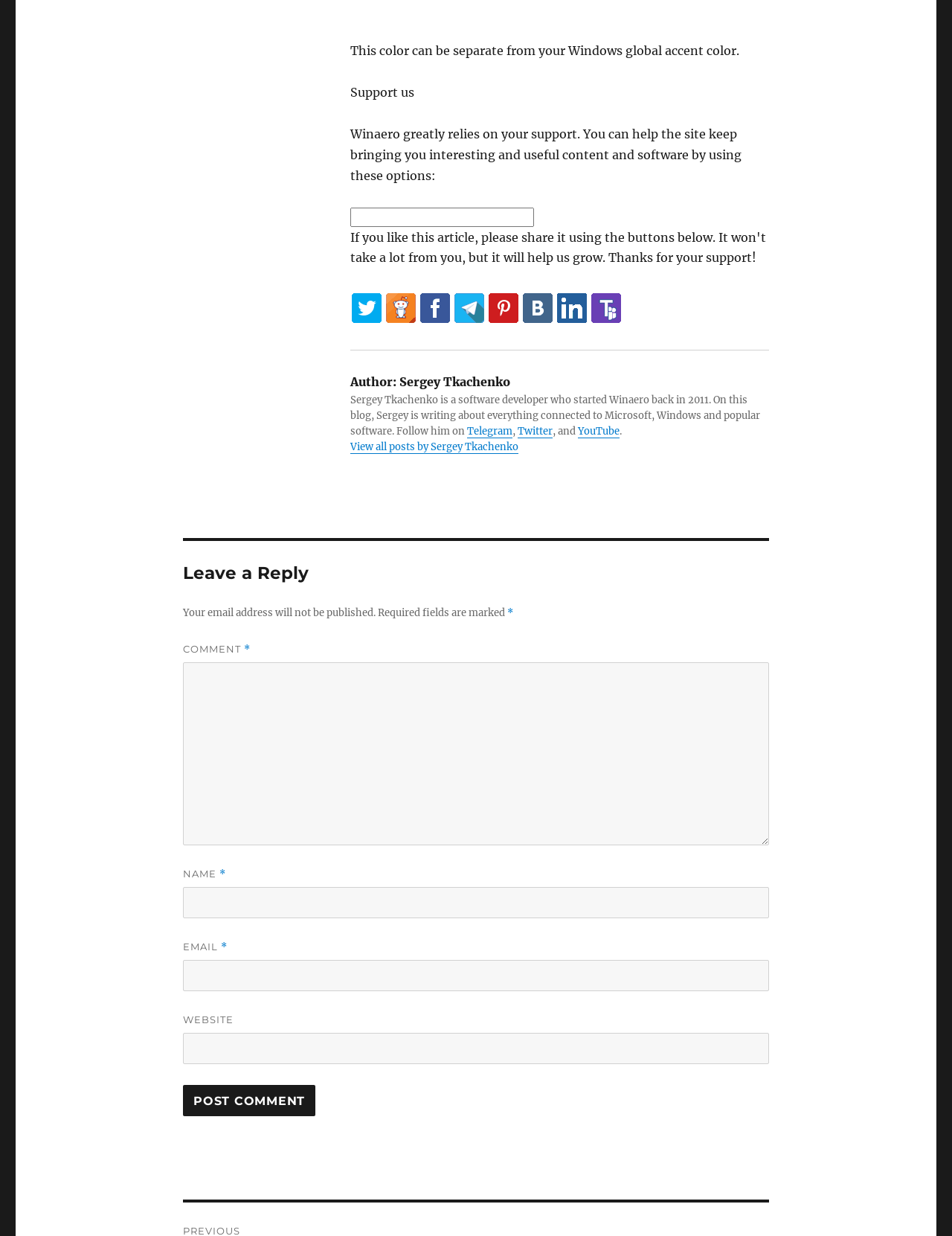Bounding box coordinates should be provided in the format (top-left x, top-left y, bottom-right x, bottom-right y) with all values between 0 and 1. Identify the bounding box for this UI element: parent_node: EMAIL * aria-describedby="email-notes" name="email"

[0.192, 0.777, 0.808, 0.802]